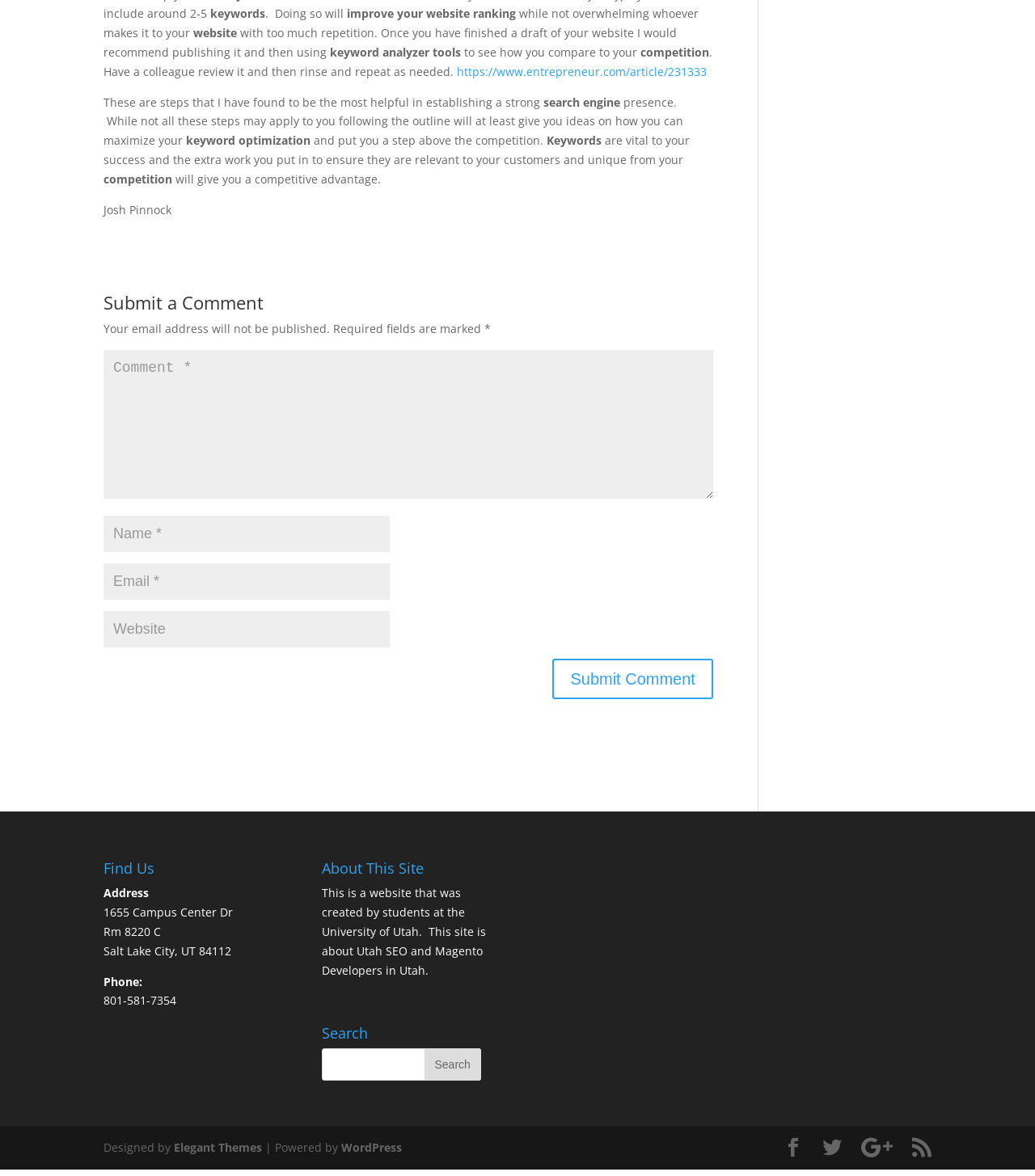Please locate the bounding box coordinates of the region I need to click to follow this instruction: "Search for something".

[0.311, 0.891, 0.465, 0.919]